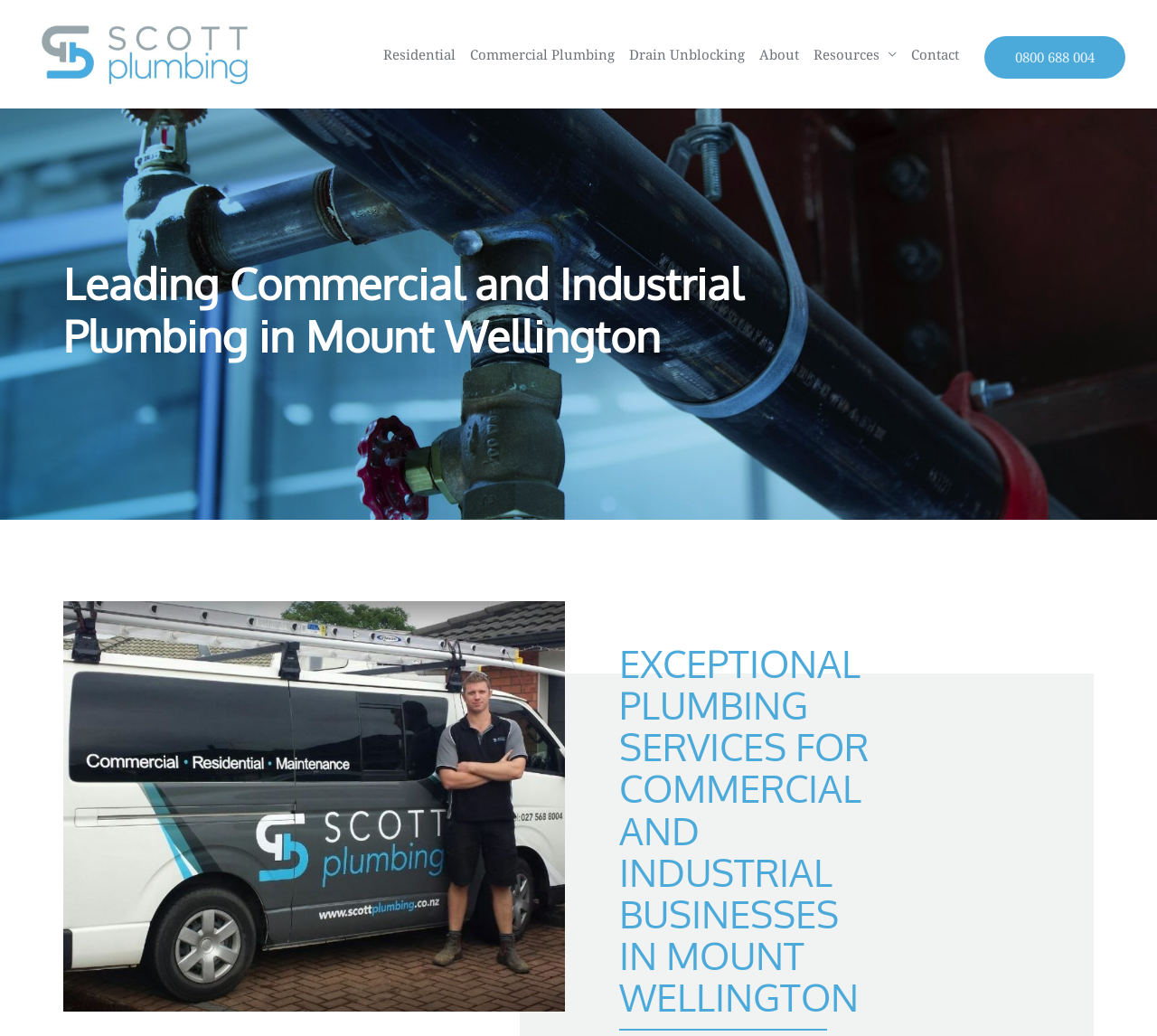Construct a thorough caption encompassing all aspects of the webpage.

The webpage is about Scott Plumbing Ltd, a leading commercial and industrial plumbing service provider in Mount Wellington. At the top-left corner, there is a link to the company's website, accompanied by a small image of the company's logo. 

Below the logo, there is a navigation menu with six links: Residential, Commercial Plumbing, Drain Unblocking, About, Resources, and Contact. These links are horizontally aligned and take up most of the top section of the page.

On the right side of the page, there is a prominent button displaying the company's phone number, 0800 688 004.

The main content of the page is divided into two sections. The first section has a heading that repeats the company's tagline, "Leading Commercial and Industrial Plumbing in Mount Wellington". 

Below this heading, there is a large image that showcases the company's exceptional plumbing services for commercial and industrial businesses in Mount Wellington. 

The second section has a more prominent heading that emphasizes the company's services, "EXCEPTIONAL PLUMBING SERVICES FOR COMMERCIAL AND INDUSTRIAL BUSINESSES IN MOUNT WELLINGTON". This section likely provides more information about the company's services, but the exact content is not specified.